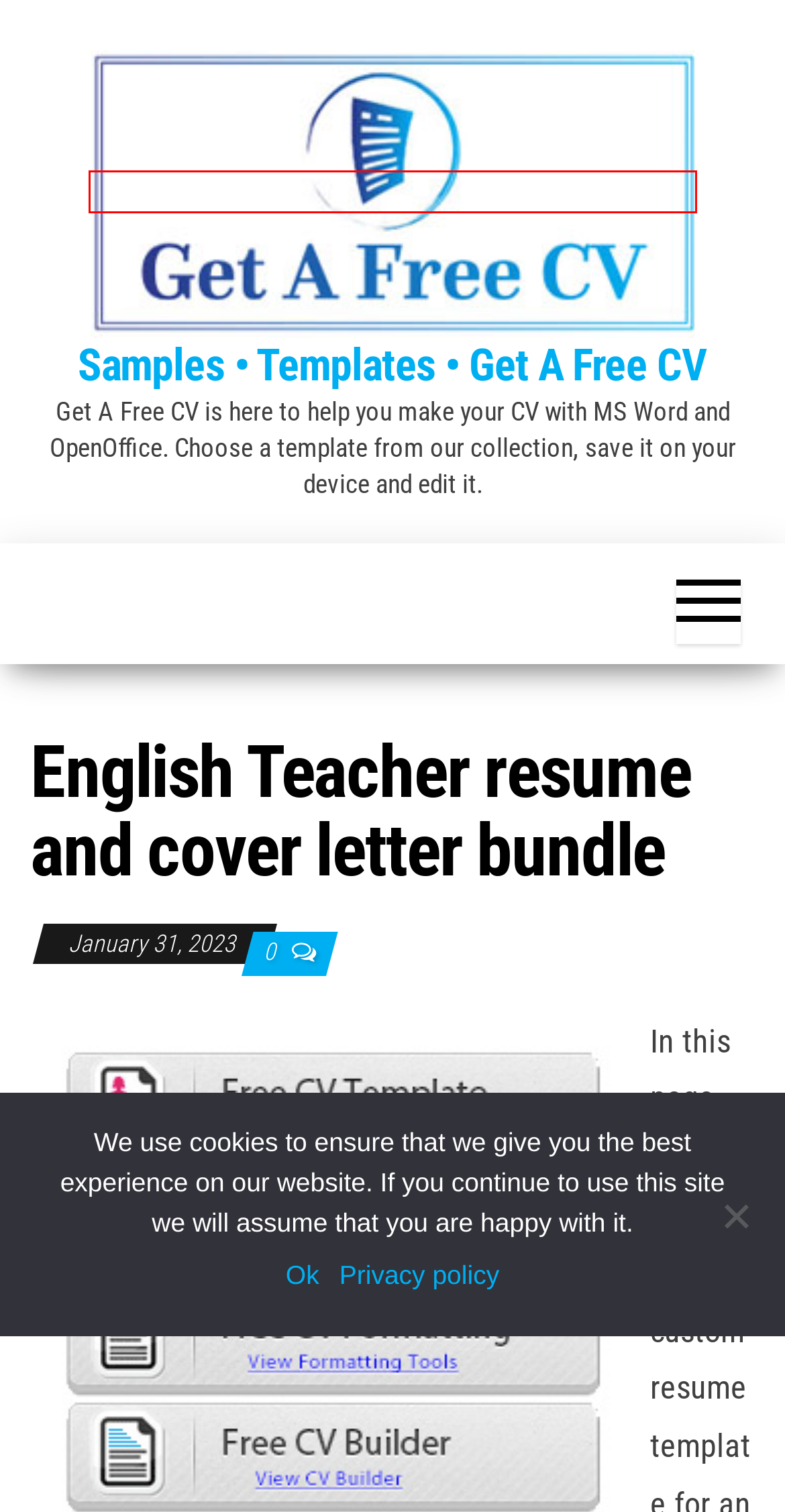Check out the screenshot of a webpage with a red rectangle bounding box. Select the best fitting webpage description that aligns with the new webpage after clicking the element inside the bounding box. Here are the candidates:
A. CV and Cover Letter Bundle • Samples • Templates • Get A Free CV
B. Samples • Samples • Templates • Get A Free CV
C. Samples • Templates • Get A Free CV
D. Long Experience CV • Get A Free CV
E. Downloadable Resume Templates • Samples • Templates • Get A Free CV
F. Terms of service • Samples • Templates • Get A Free CV
G. Privacy policy • Samples • Templates • Get A Free CV
H. About Us • Samples • Templates • Get A Free CV

C